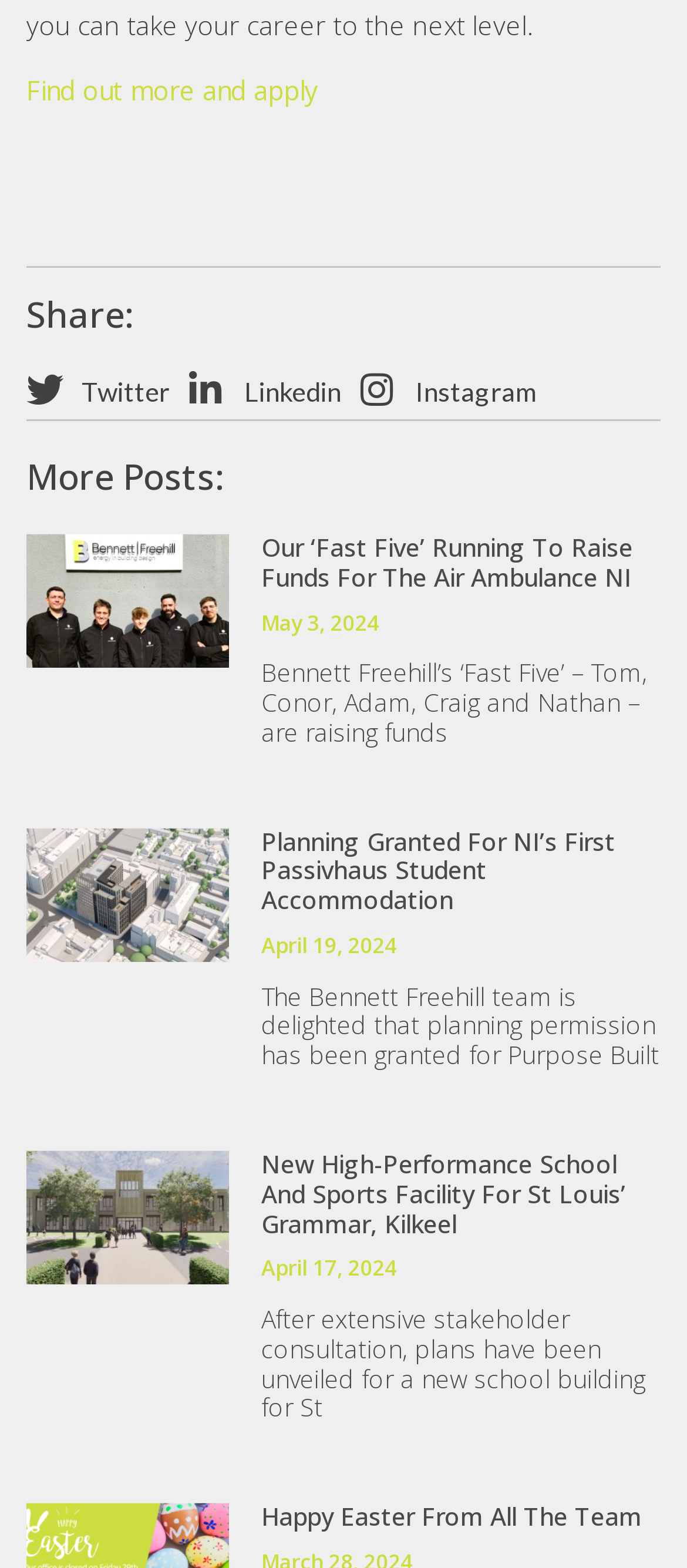Specify the bounding box coordinates of the region I need to click to perform the following instruction: "Read more about 'Our ‘Fast Five’ Running To Raise Funds For The Air Ambulance NI'". The coordinates must be four float numbers in the range of 0 to 1, i.e., [left, top, right, bottom].

[0.38, 0.338, 0.921, 0.378]